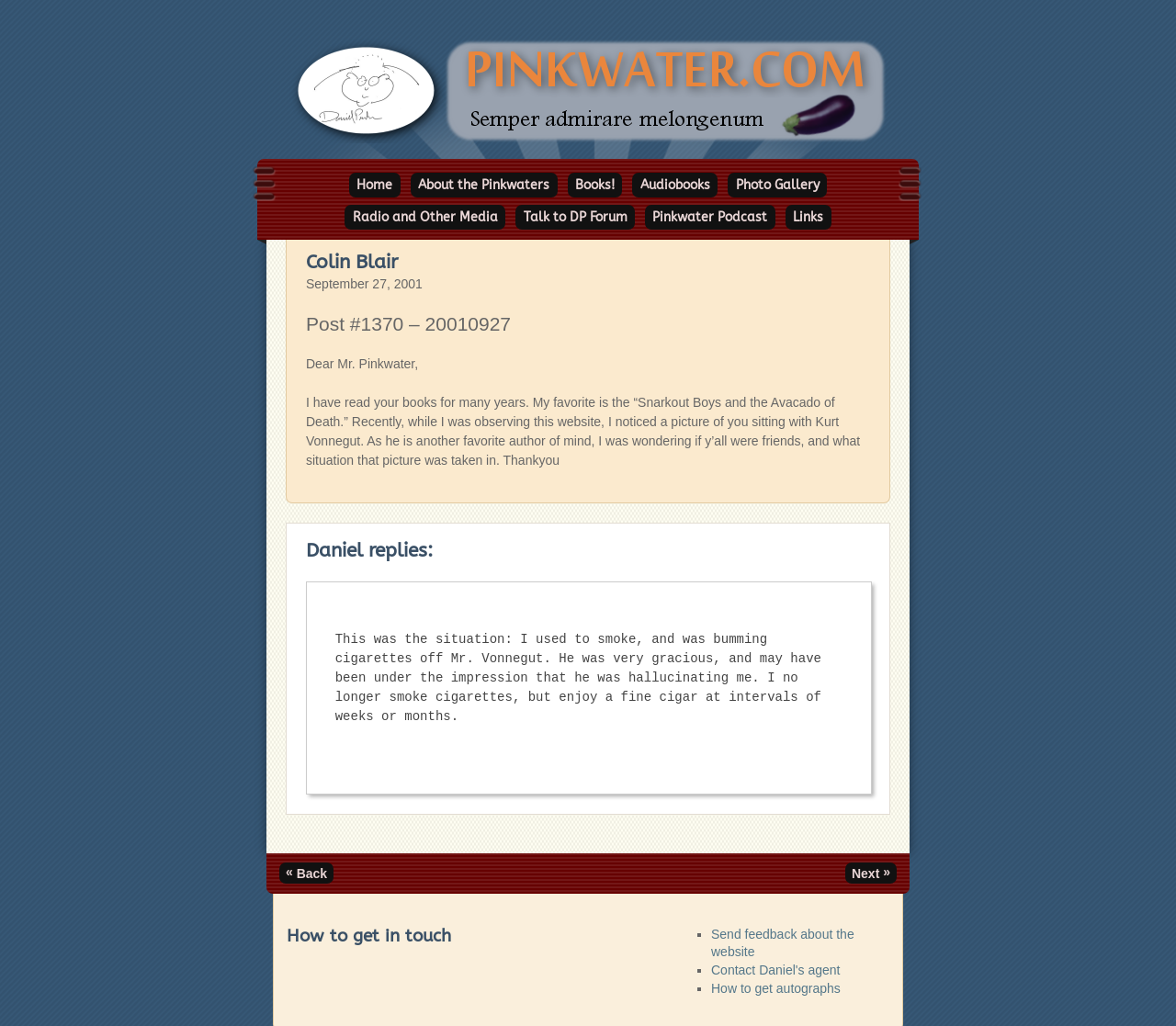Using the information in the image, could you please answer the following question in detail:
What is the author's current smoking habit?

The author mentions that they no longer smoke cigarettes, but enjoy a fine cigar at intervals of weeks or months.